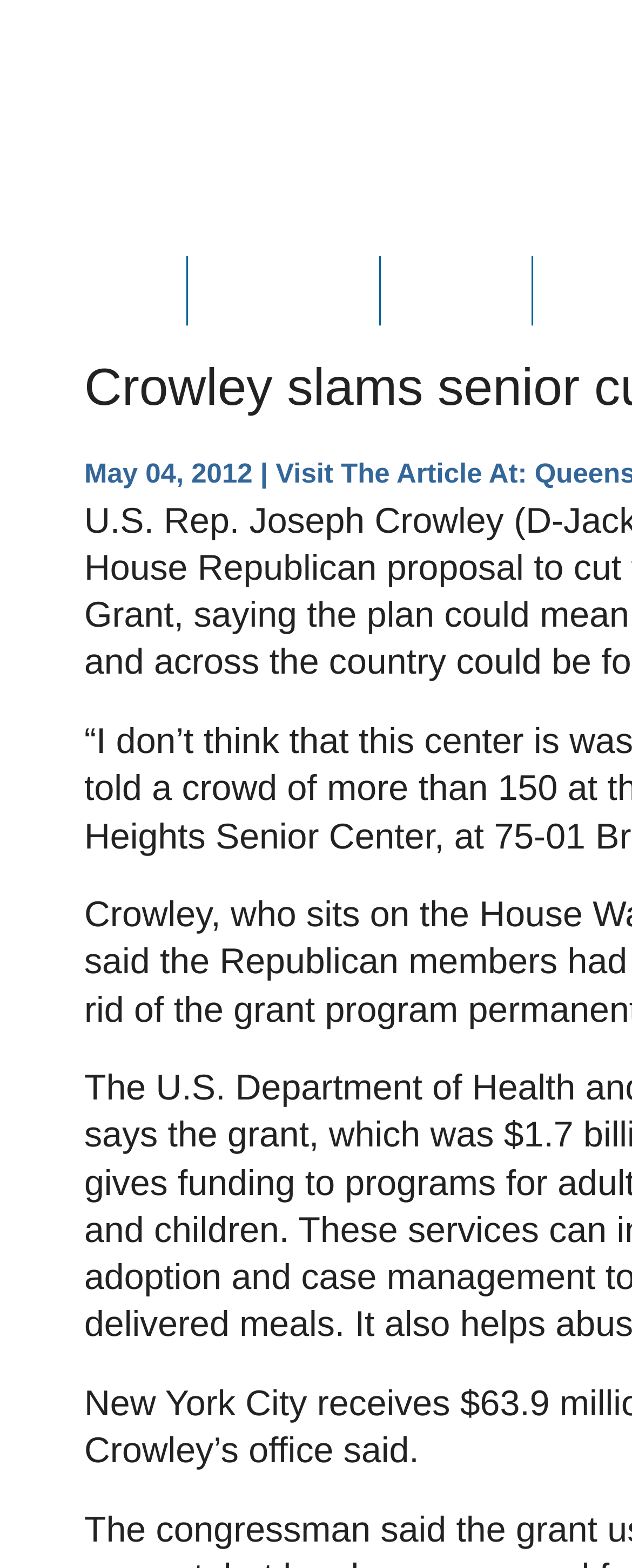Provide the bounding box coordinates of the HTML element this sentence describes: "Photos". The bounding box coordinates consist of four float numbers between 0 and 1, i.e., [left, top, right, bottom].

[0.601, 0.163, 0.843, 0.208]